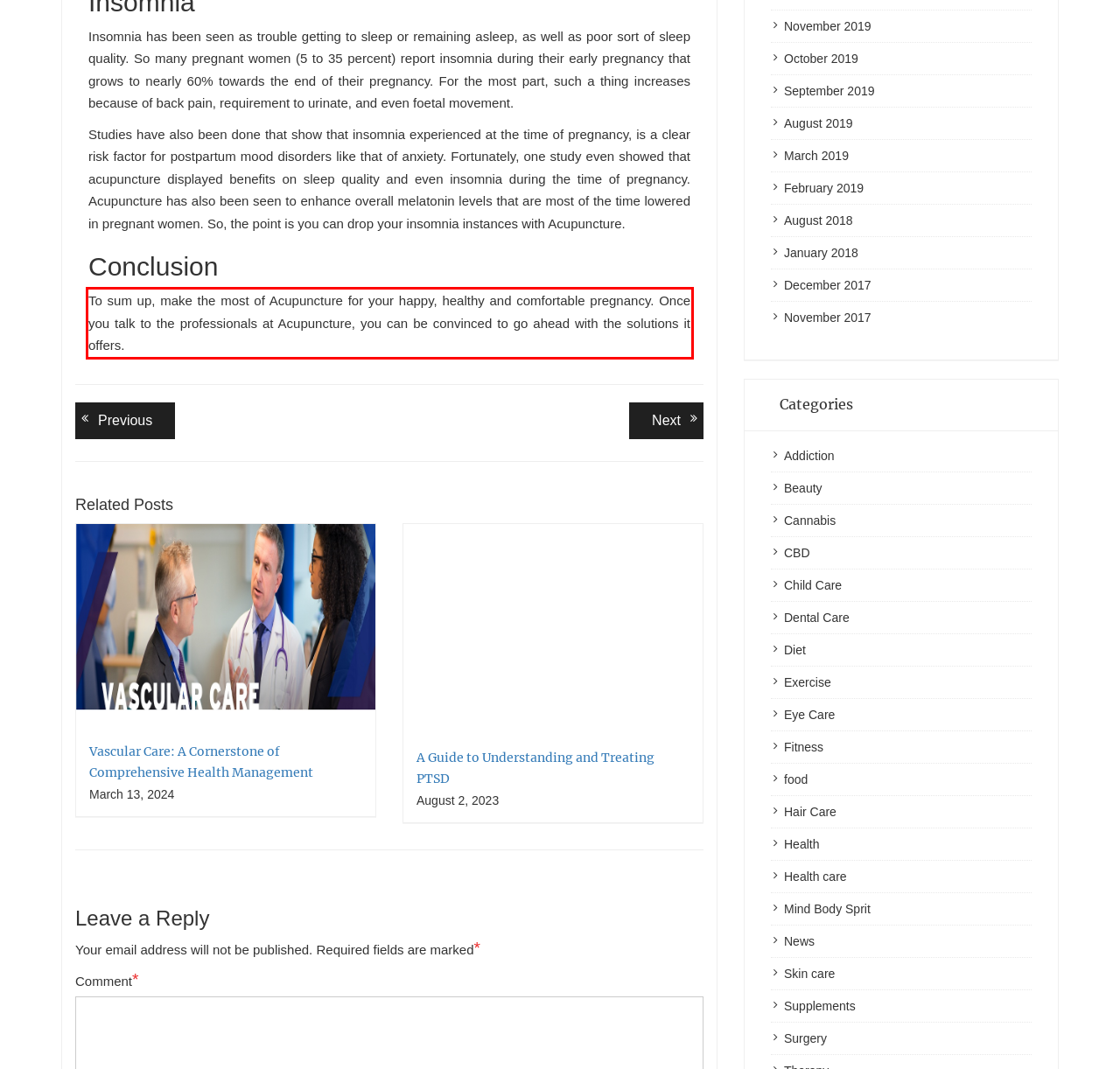Locate the red bounding box in the provided webpage screenshot and use OCR to determine the text content inside it.

To sum up, make the most of Acupuncture for your happy, healthy and comfortable pregnancy. Once you talk to the professionals at Acupuncture, you can be convinced to go ahead with the solutions it offers.